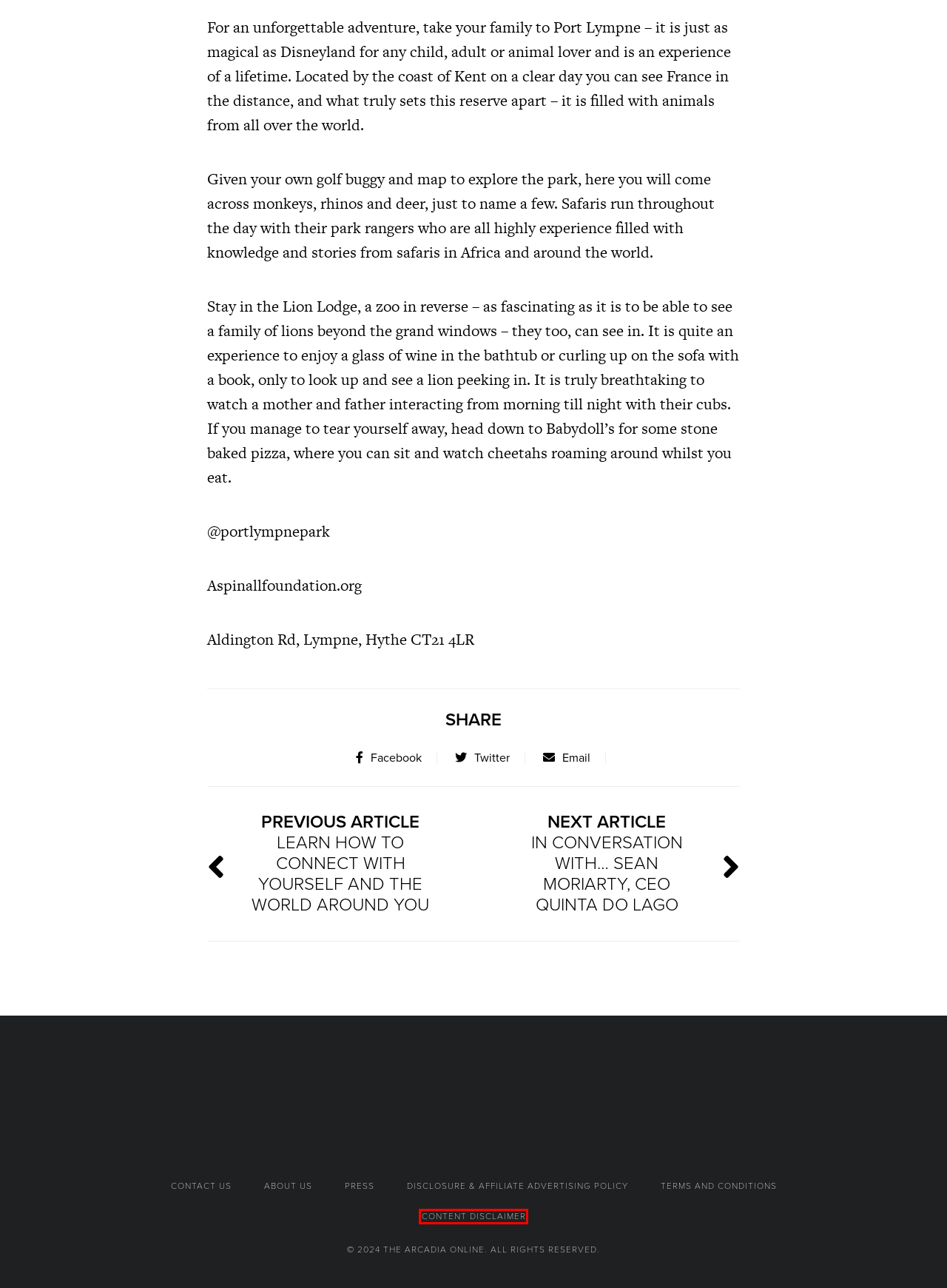You have a screenshot of a webpage with a red bounding box around a UI element. Determine which webpage description best matches the new webpage that results from clicking the element in the bounding box. Here are the candidates:
A. The Arcadia Online - Culture, Style and Adventure
B. Jay Best, Author at The Arcadia Online
C. About Arcadia - The Arcadia Online
D. Content Disclaimer - The Arcadia Online
E. Learn How to Connect with Yourself and the World Around You - The Arcadia Online
F. Contact - The Arcadia Online
G. Terms and Conditions - The Arcadia Online
H. The Aspinall Foundation - Animal Conservation Charity | The Aspinall Foundation

D